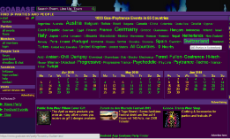Create an elaborate description of the image, covering every aspect.

The image showcases a colorful and vibrant webpage layout for "GOABASE," a resource dedicated to psychedelic trance music and related events. The background features a rich purple hue, enhancing the visual appeal. Prominently displayed are various links to related posts, offering insight into exciting topics like festival experiences, music releases, and artistic explorations within the psytrance scene. The layout appears to prioritize user engagement, encouraging visitors to click on links for further information. The design hints at a community centered around music, culture, and shared experiences, reflecting the lively spirit of the psychedelic trance movement.